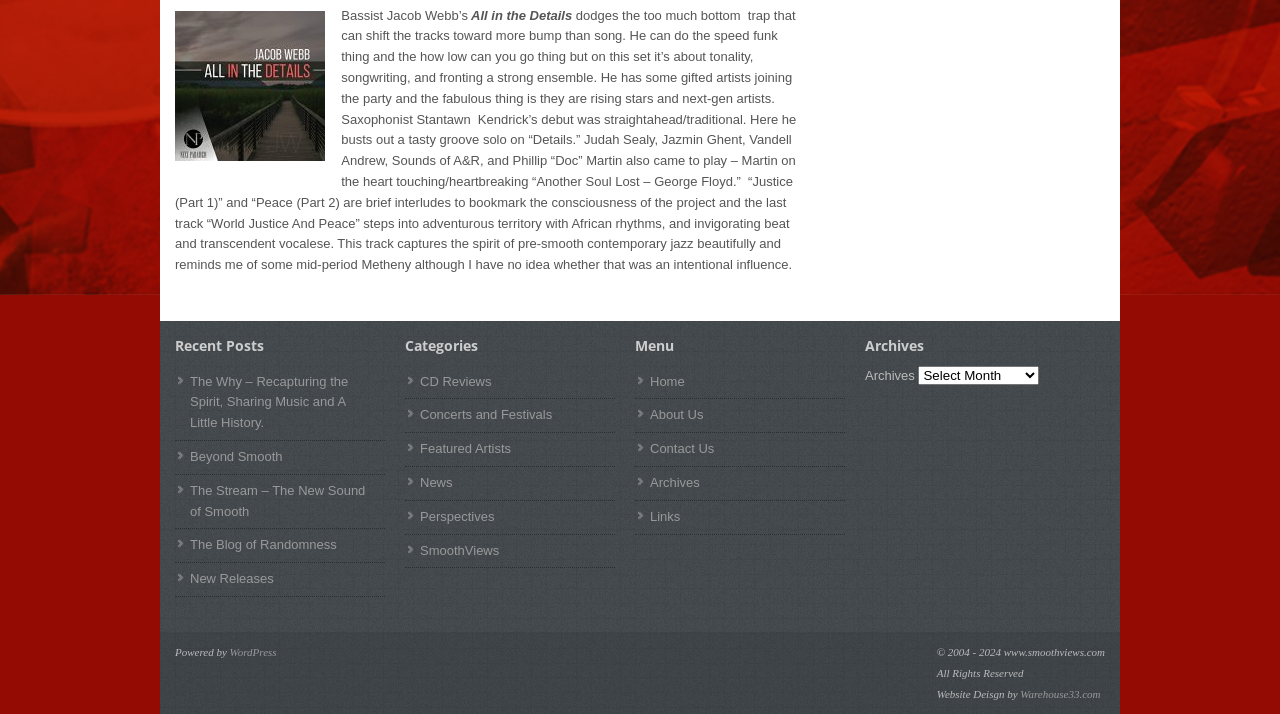Determine the bounding box coordinates of the element that should be clicked to execute the following command: "Go to 'Home' page".

[0.508, 0.523, 0.535, 0.544]